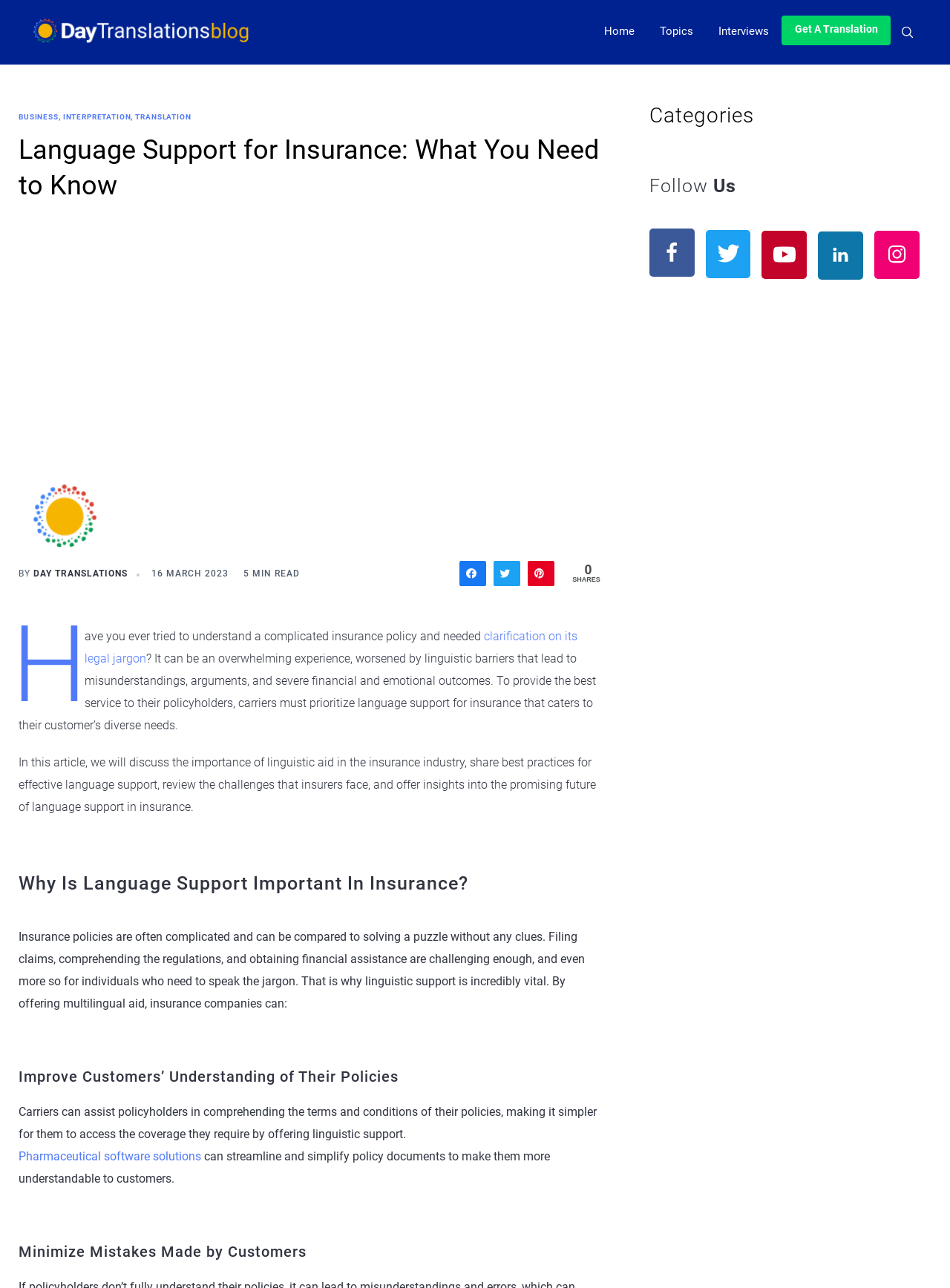What is the consequence of linguistic barriers in insurance?
Based on the screenshot, respond with a single word or phrase.

Misunderstandings and financial losses